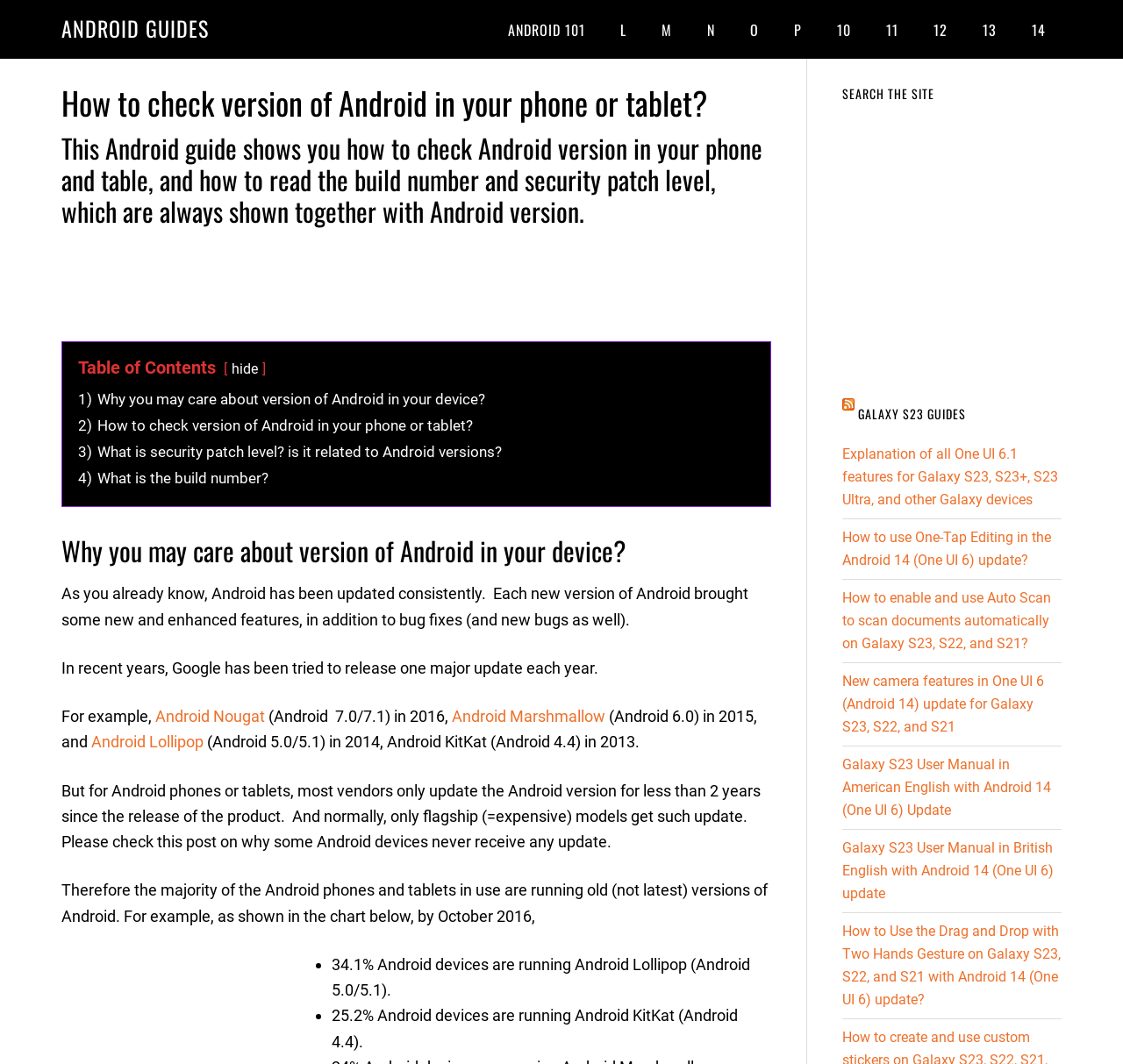Could you specify the bounding box coordinates for the clickable section to complete the following instruction: "Check the 'Table of Contents'"?

[0.07, 0.337, 0.192, 0.356]